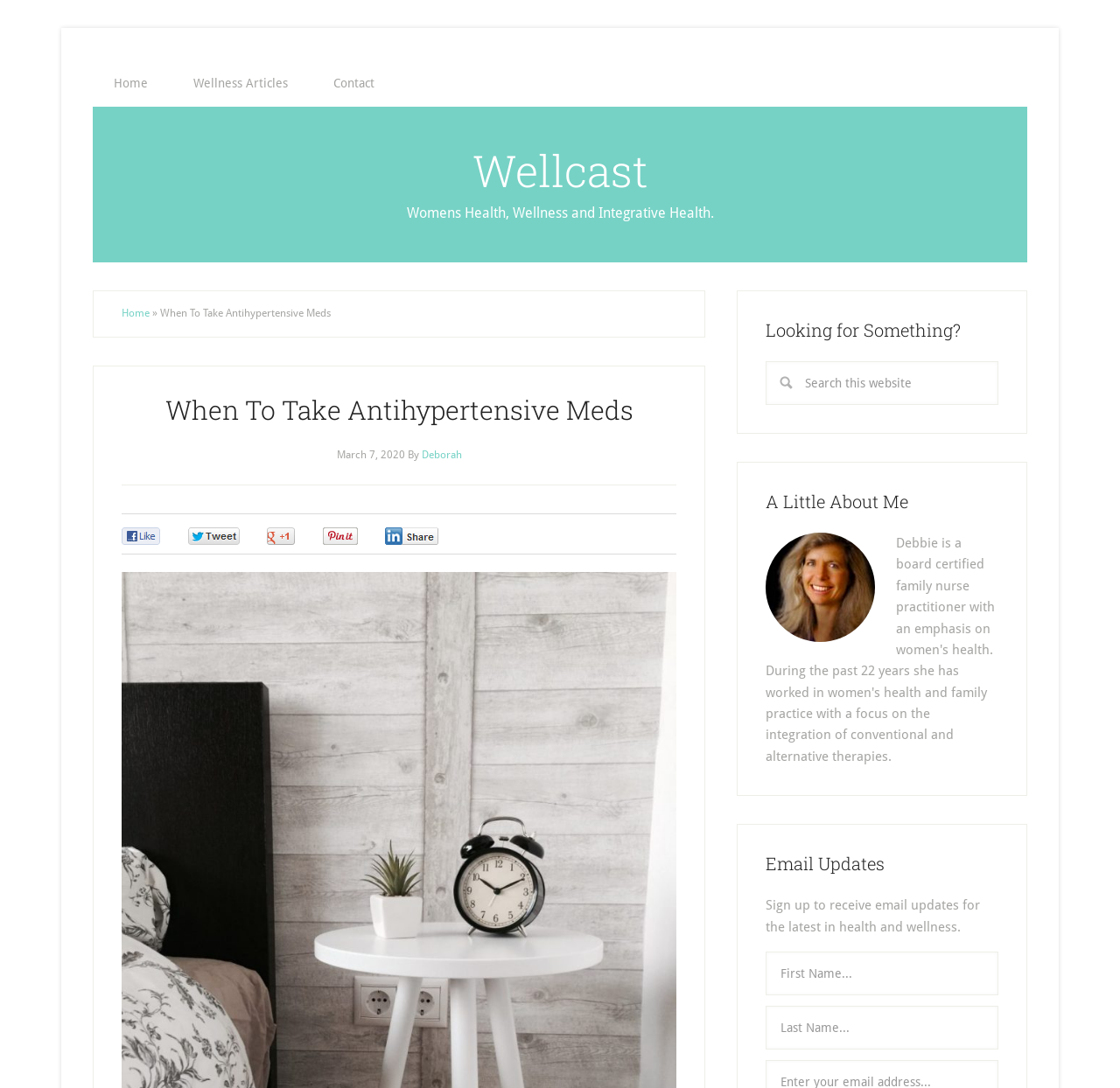Can you determine the main header of this webpage?

When To Take Antihypertensive Meds